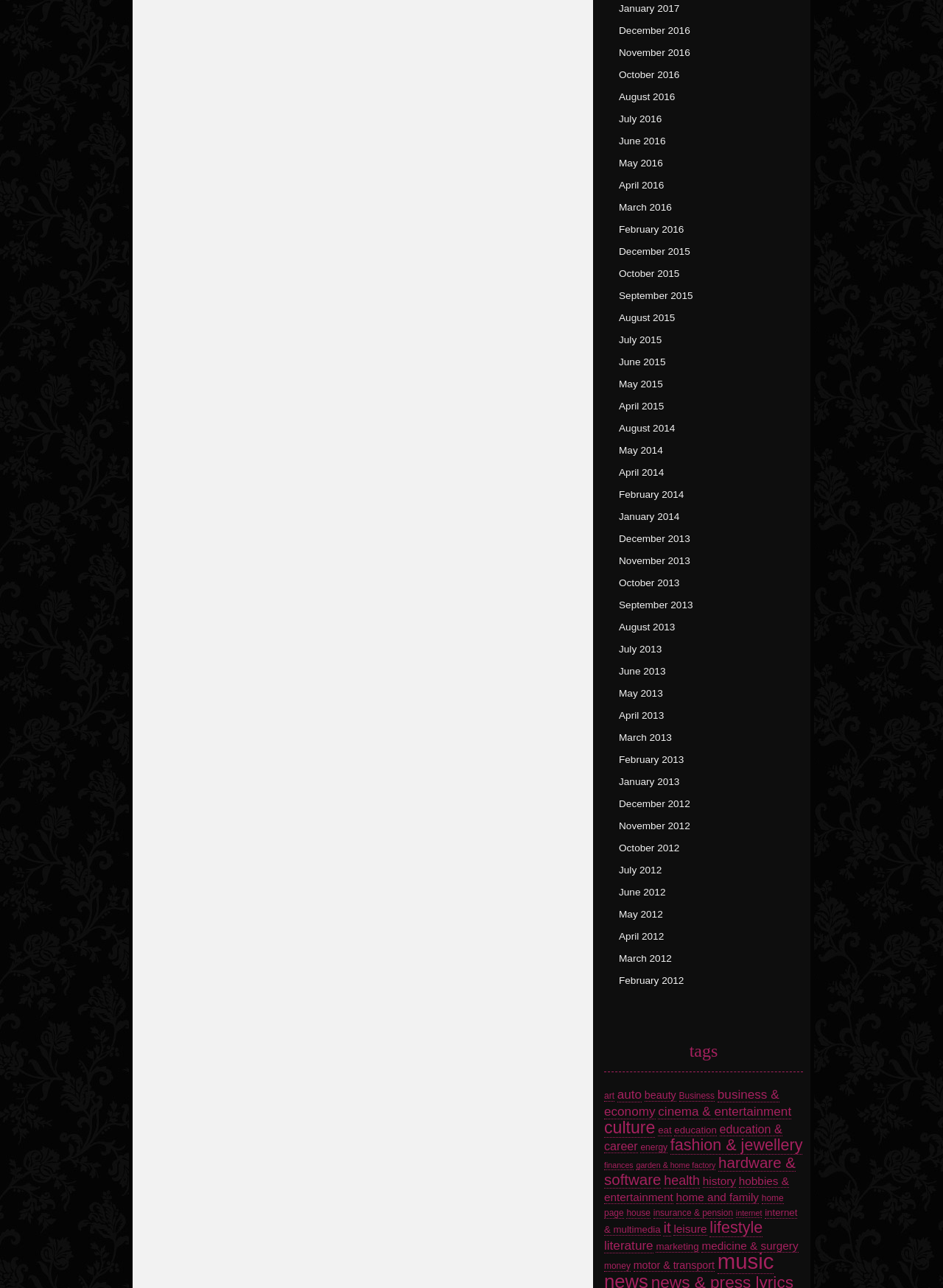Using the description "garden & home factory", locate and provide the bounding box of the UI element.

[0.675, 0.901, 0.759, 0.908]